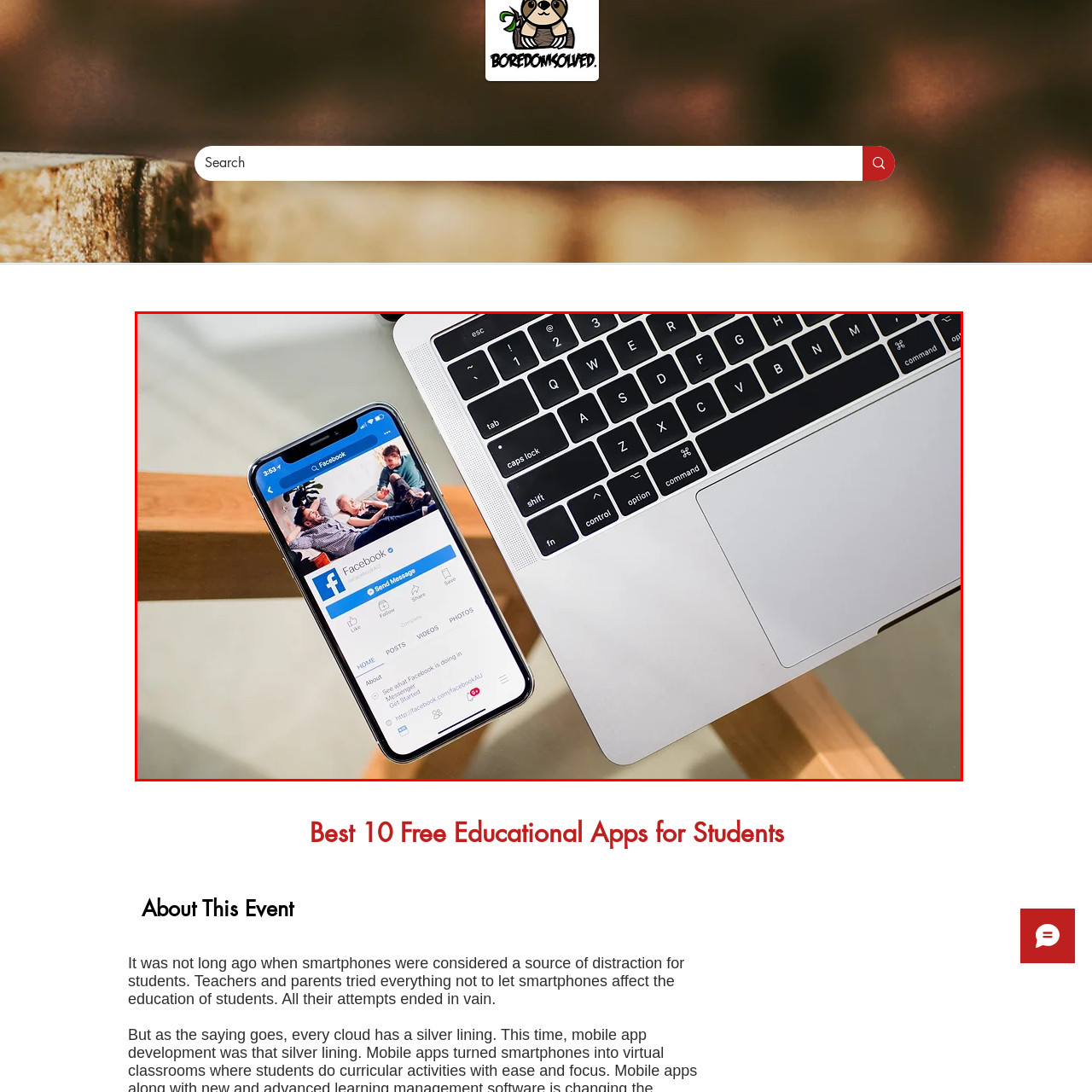Observe the image within the red bounding box carefully and provide an extensive answer to the following question using the visual cues: What is the atmosphere suggested by the background?

The caption states that the background suggests a casual atmosphere, implying that the setting is relaxed and informal.